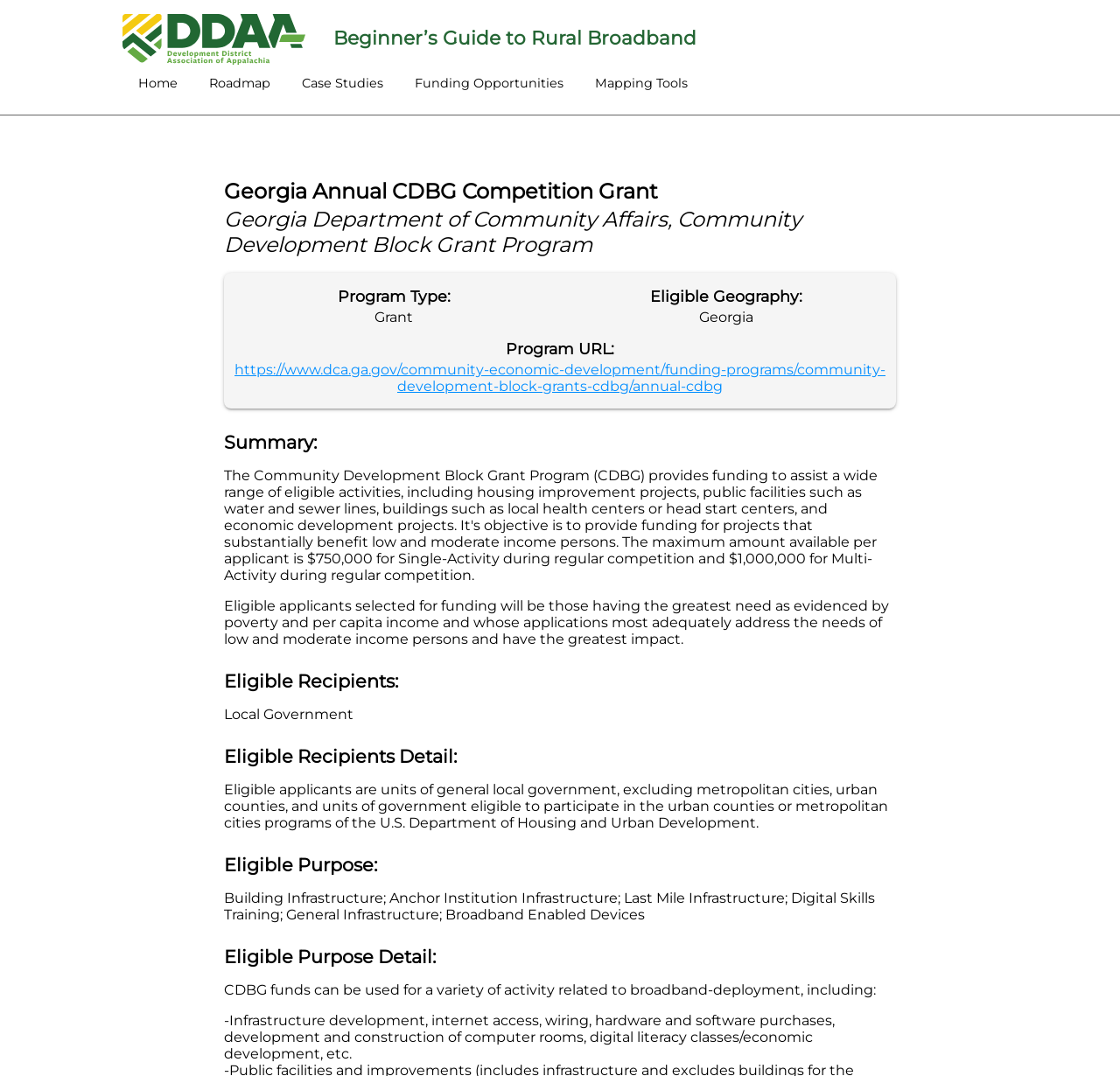Determine the bounding box for the UI element described here: "Funding Opportunities".

[0.356, 0.061, 0.517, 0.094]